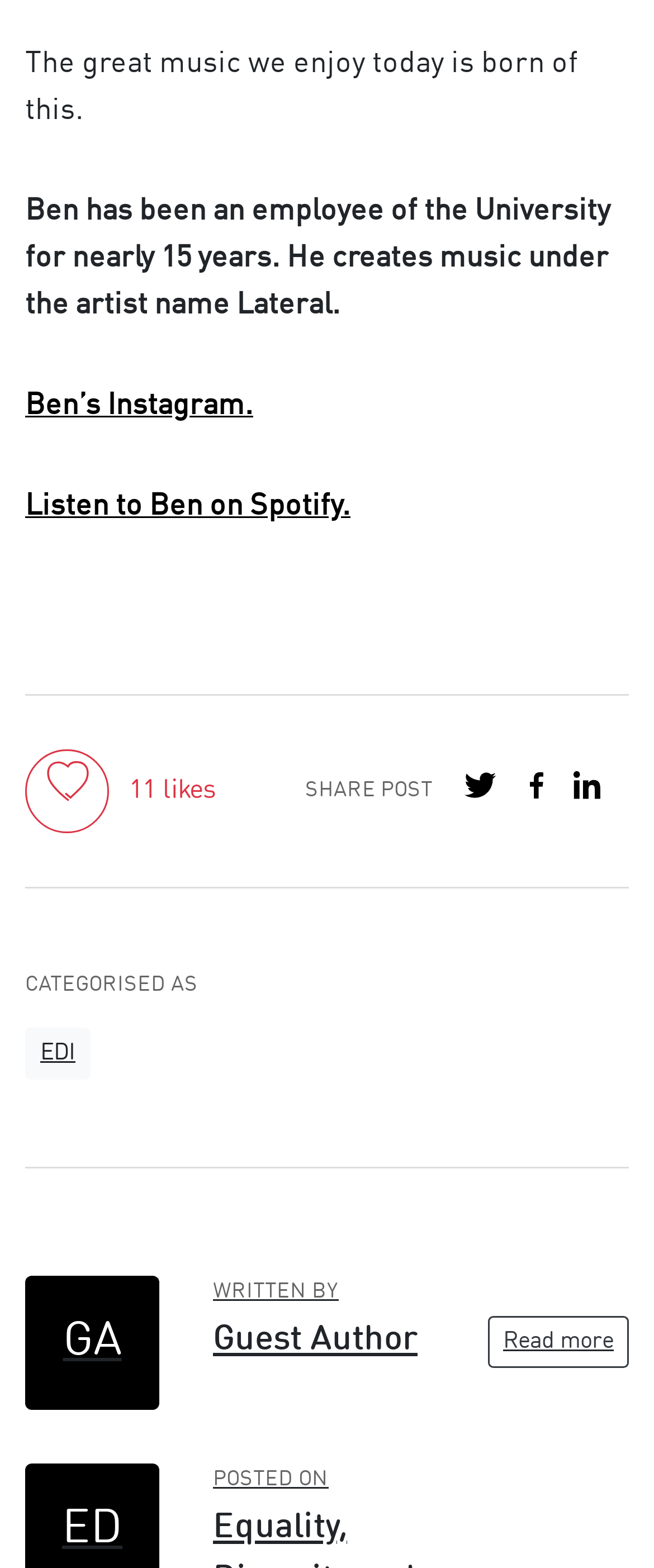What can be done with the post?
Using the visual information, answer the question in a single word or phrase.

Share